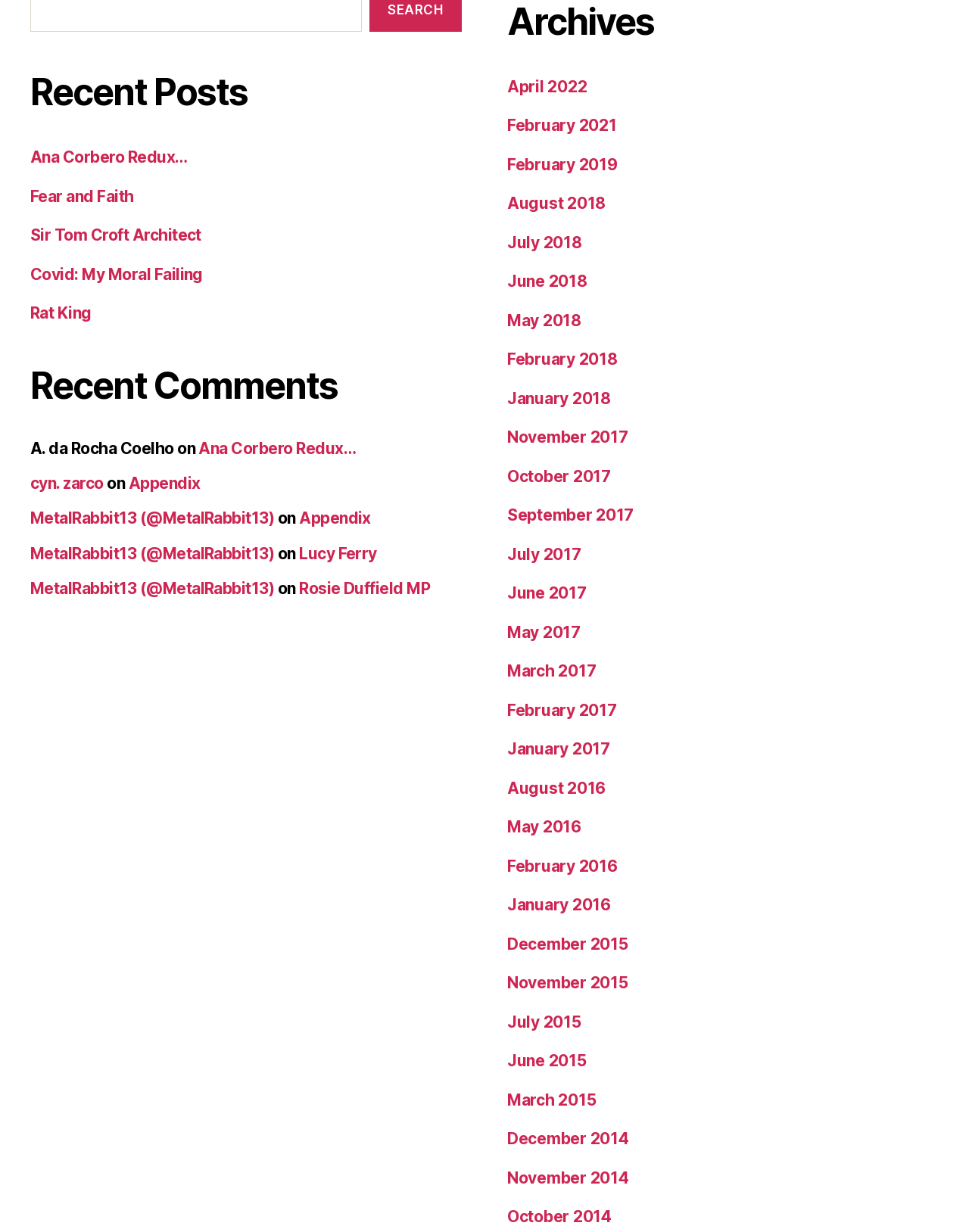By analyzing the image, answer the following question with a detailed response: What is the title of the first recent post?

The first recent post is located below the 'Recent Posts' heading, and its title is 'Ana Corbero Redux…'. This can be determined by examining the link text and its position on the webpage.